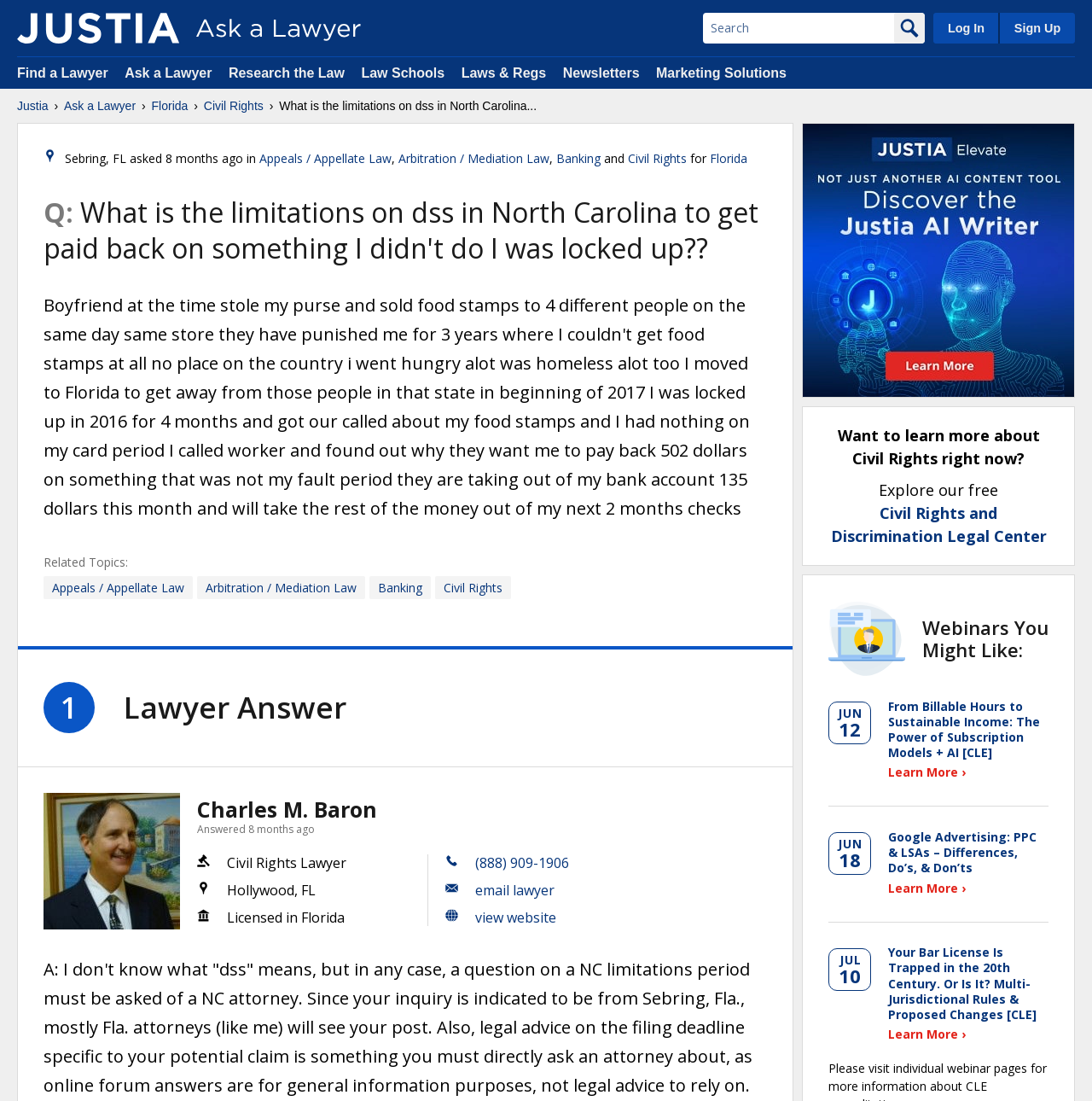What is the topic of the question asked?
From the details in the image, provide a complete and detailed answer to the question.

The topic of the question asked can be determined by looking at the text 'What is the limitations on dss in North Carolina to get paid back on something I didn't do I was locked up??' which is a question about Civil Rights.